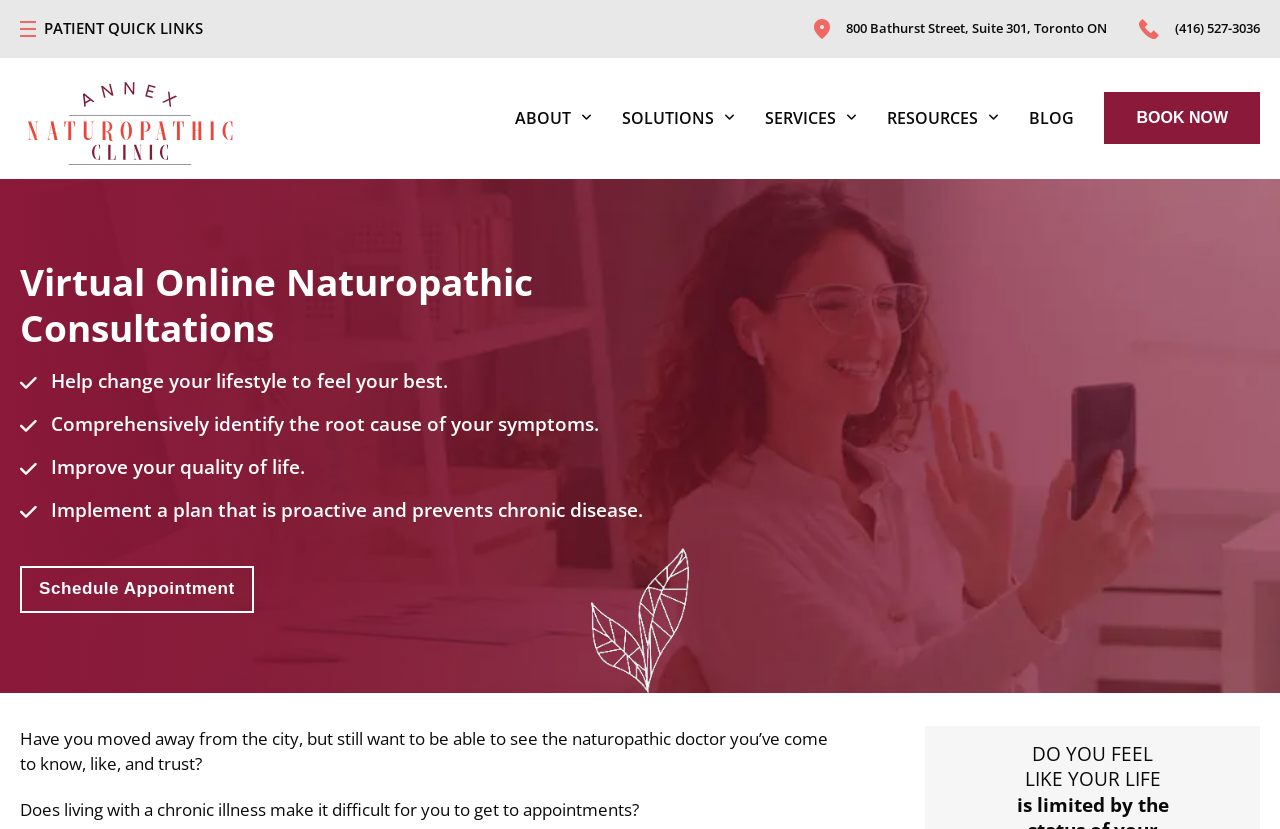What is the address of Annex Naturopathic?
By examining the image, provide a one-word or phrase answer.

800 Bathurst Street, Suite 301, Toronto ON